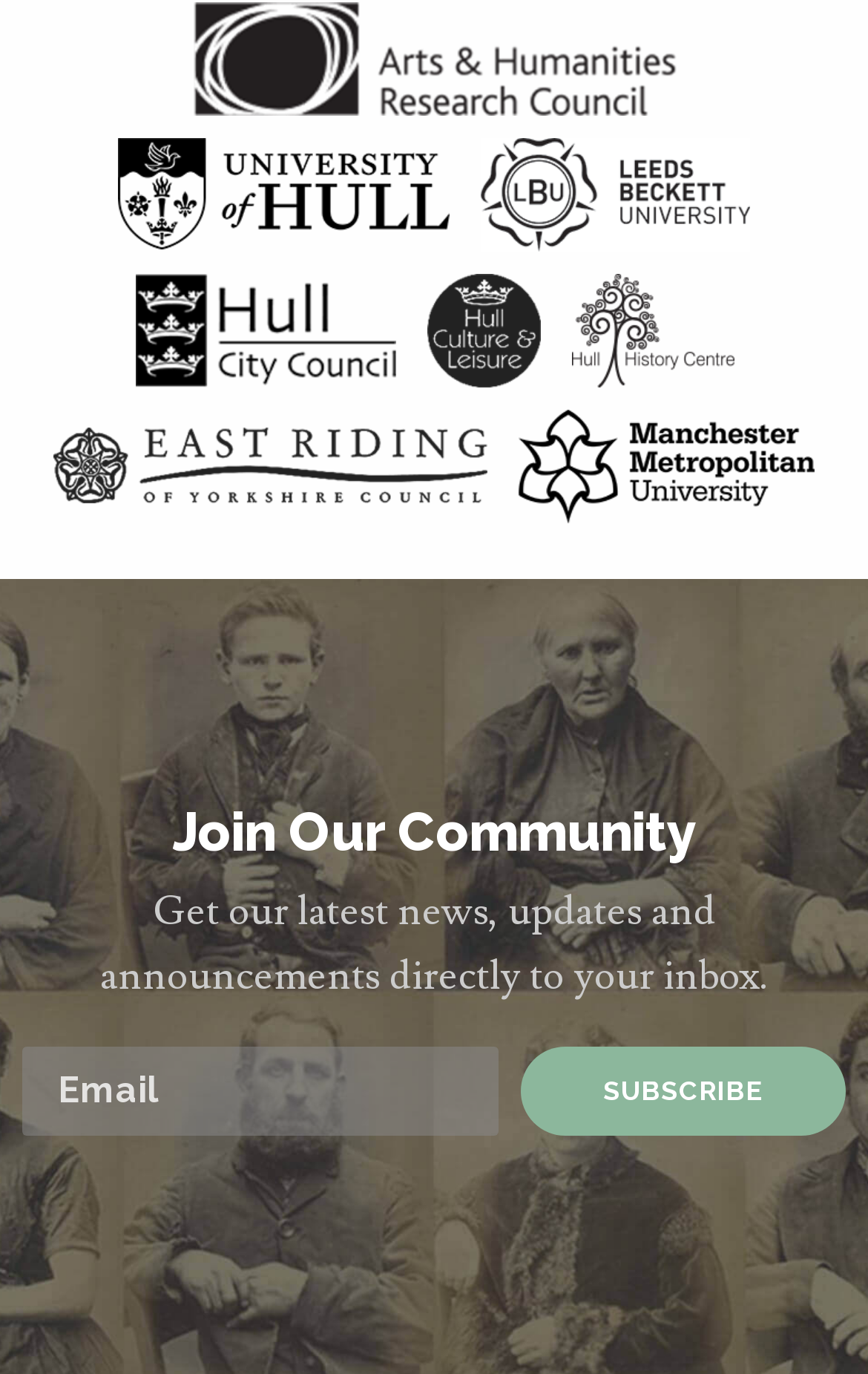Can you show the bounding box coordinates of the region to click on to complete the task described in the instruction: "Subscribe to the newsletter"?

[0.6, 0.762, 0.974, 0.827]